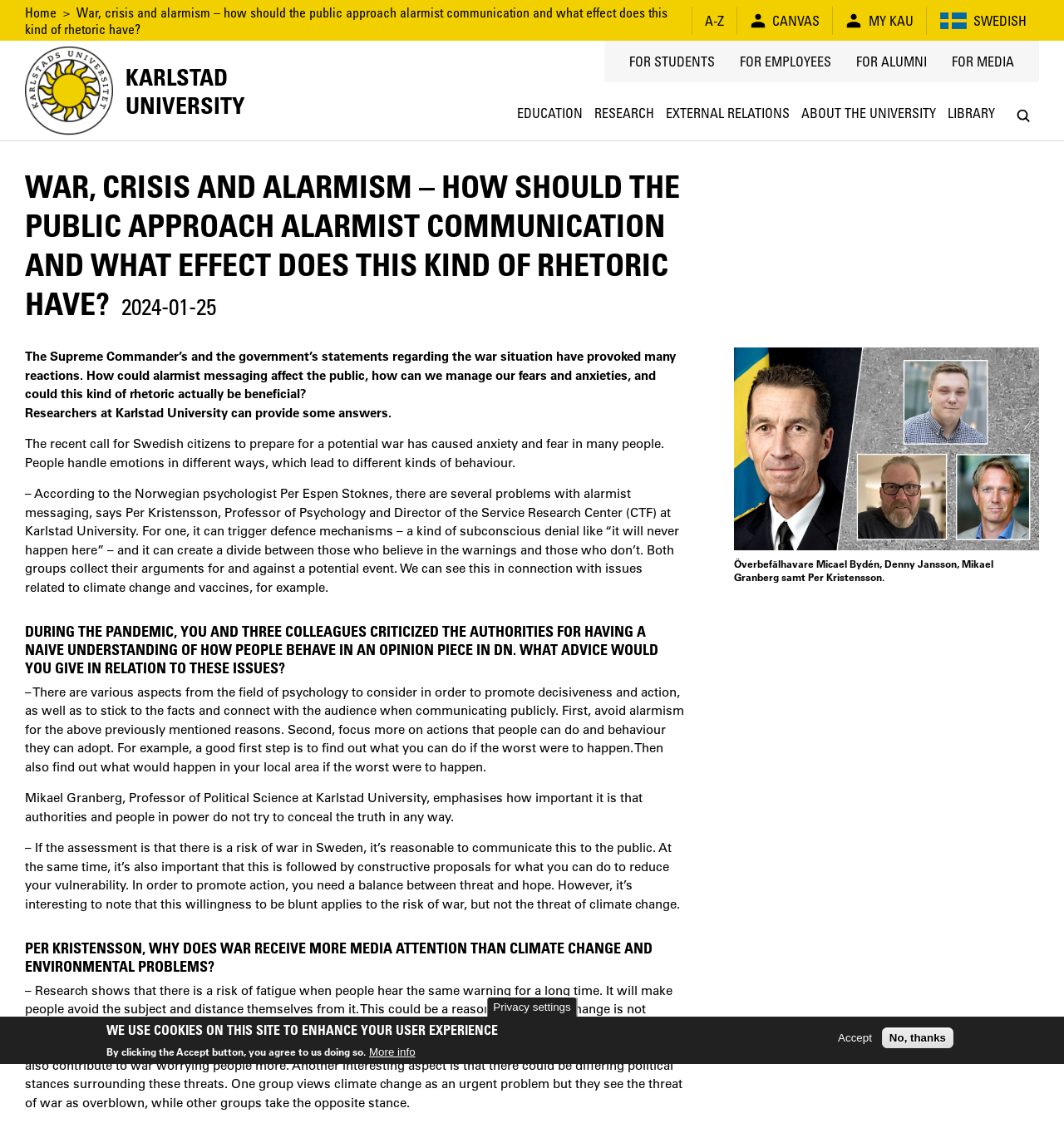Please provide a short answer using a single word or phrase for the question:
What is the name of the research center mentioned in the article?

Service Research Center (CTF)